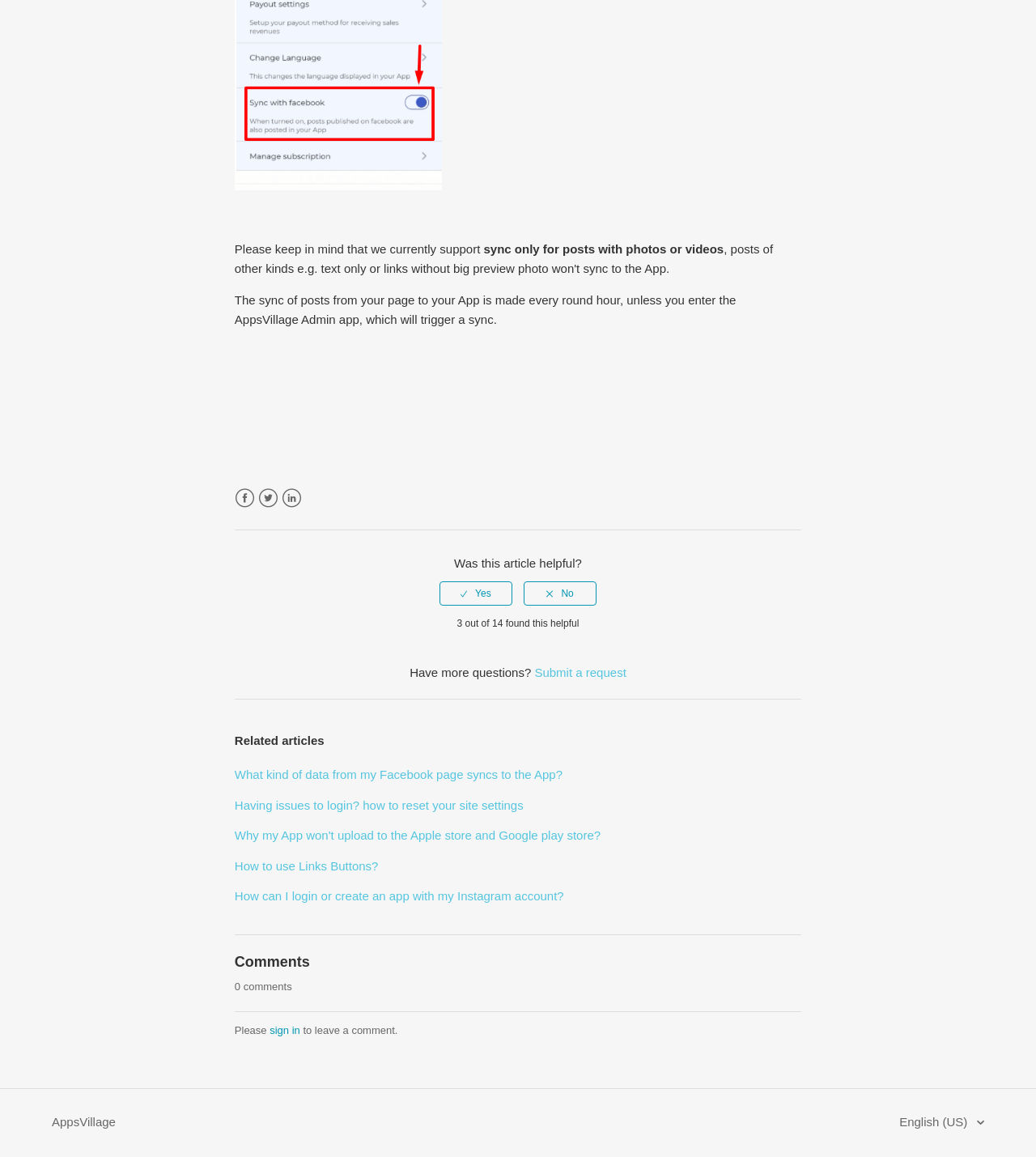Using the information from the screenshot, answer the following question thoroughly:
How often is the sync of posts from the page to the App made?

According to the webpage, 'the sync of posts from your page to your App is made every round hour, unless you enter the AppsVillage Admin app, which will trigger a sync', implying that the synchronization occurs at regular hourly intervals.